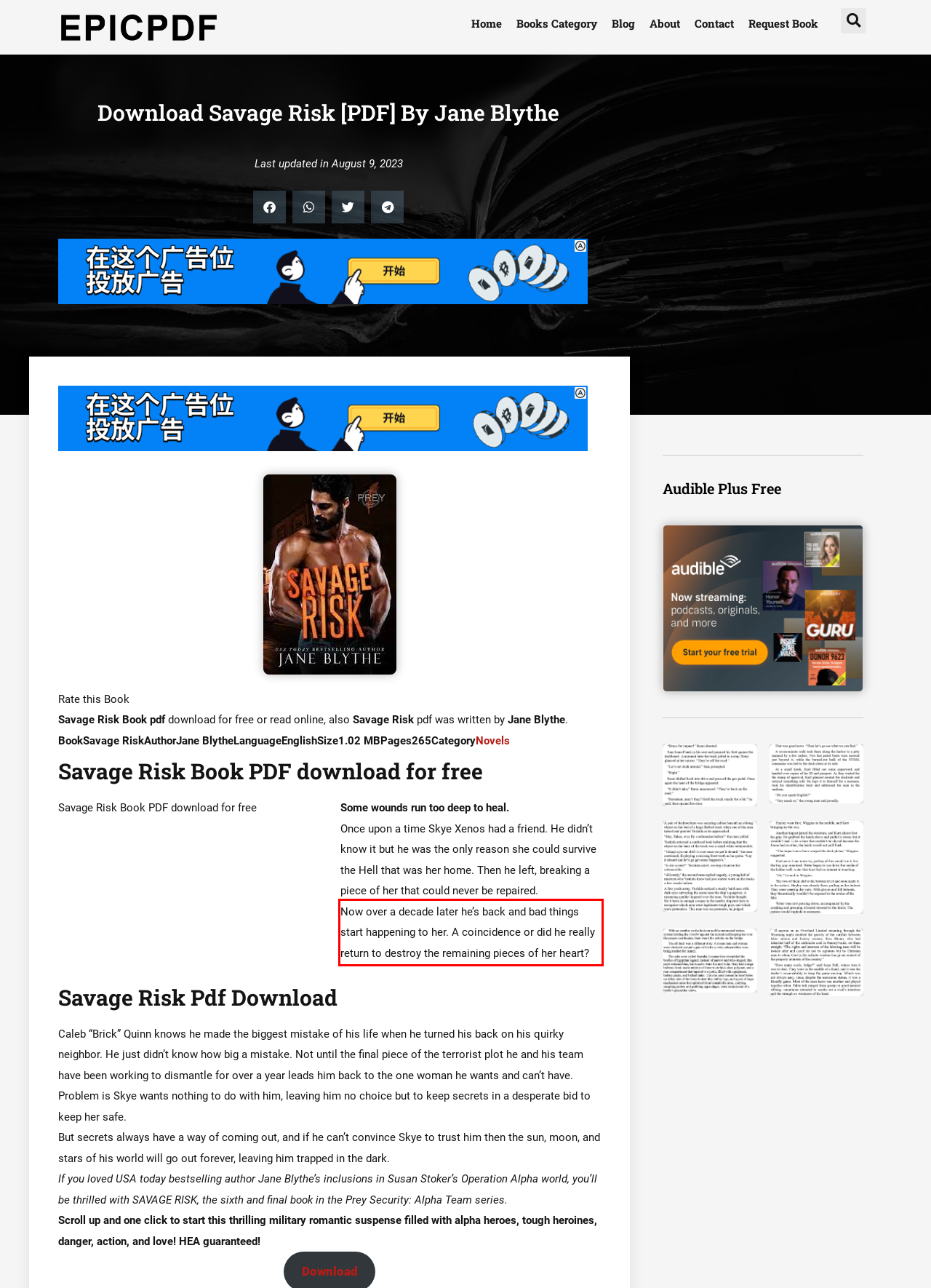Please analyze the screenshot of a webpage and extract the text content within the red bounding box using OCR.

Now over a decade later he’s back and bad things start happening to her. A coincidence or did he really return to destroy the remaining pieces of her heart?